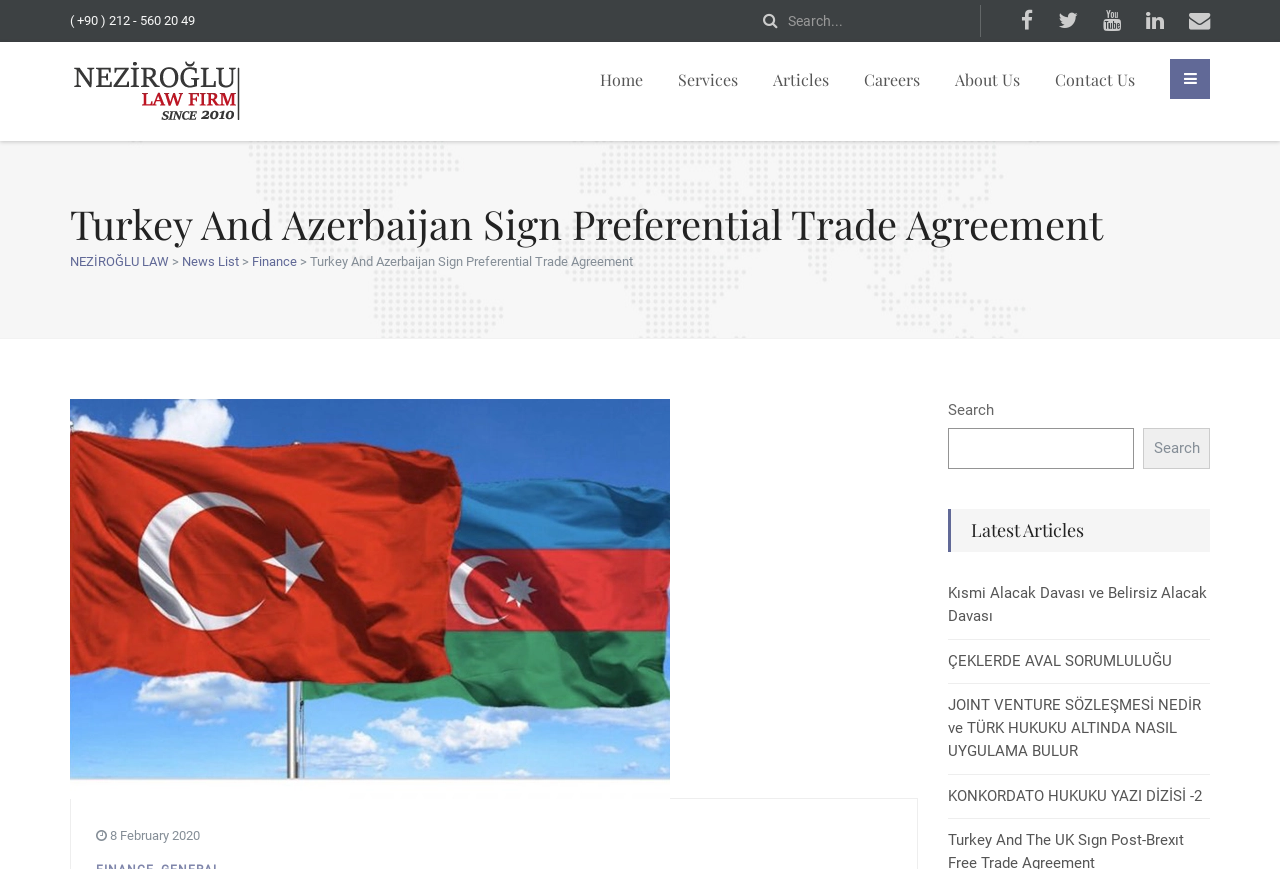What are the categories of articles listed on this webpage?
Please respond to the question with as much detail as possible.

I found the categories of articles by looking at the section below the heading, where there are links to different categories. The categories listed are 'News List' and 'Finance'.